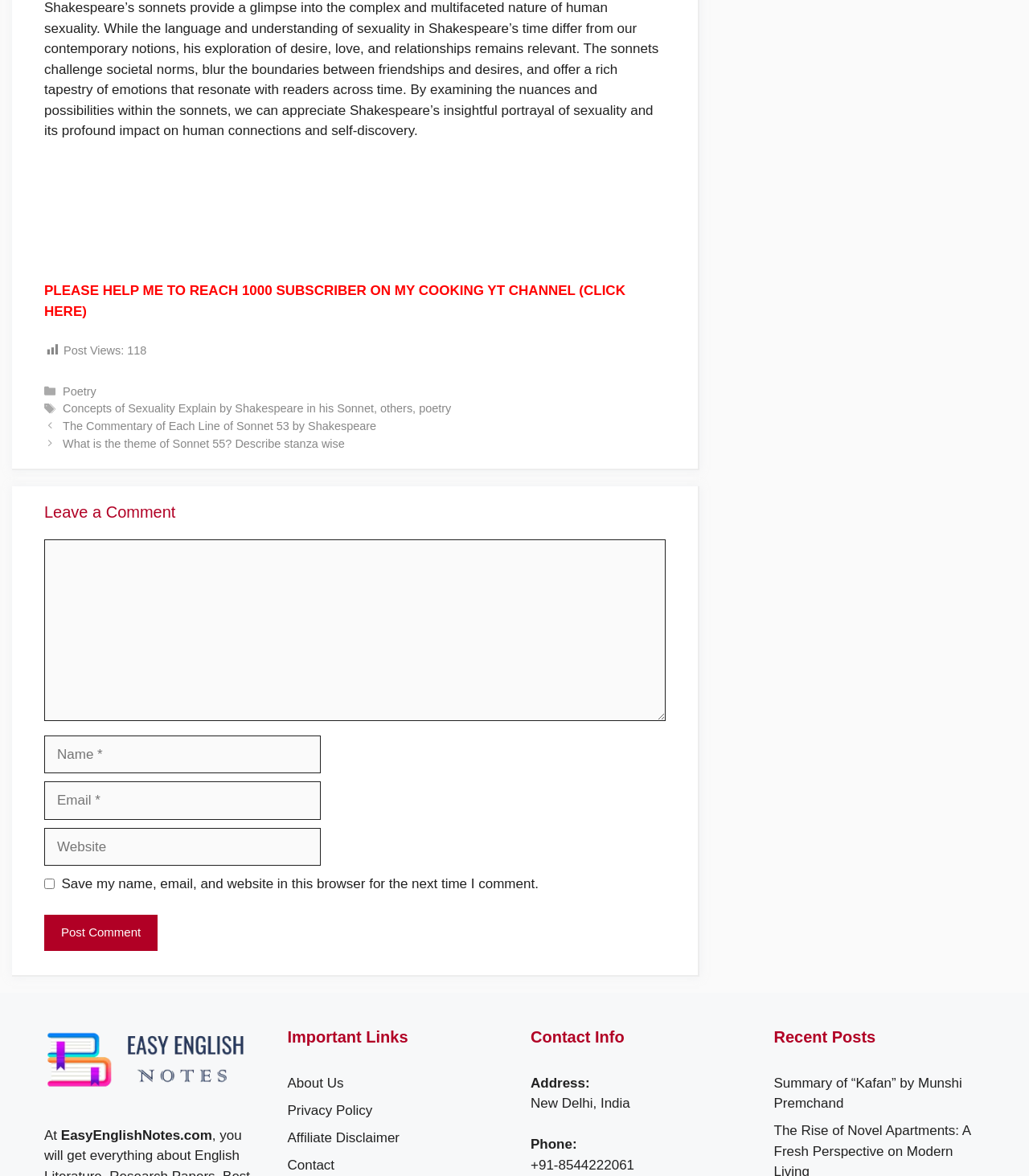Reply to the question below using a single word or brief phrase:
What is the name of the website?

EasyEnglishNotes.com